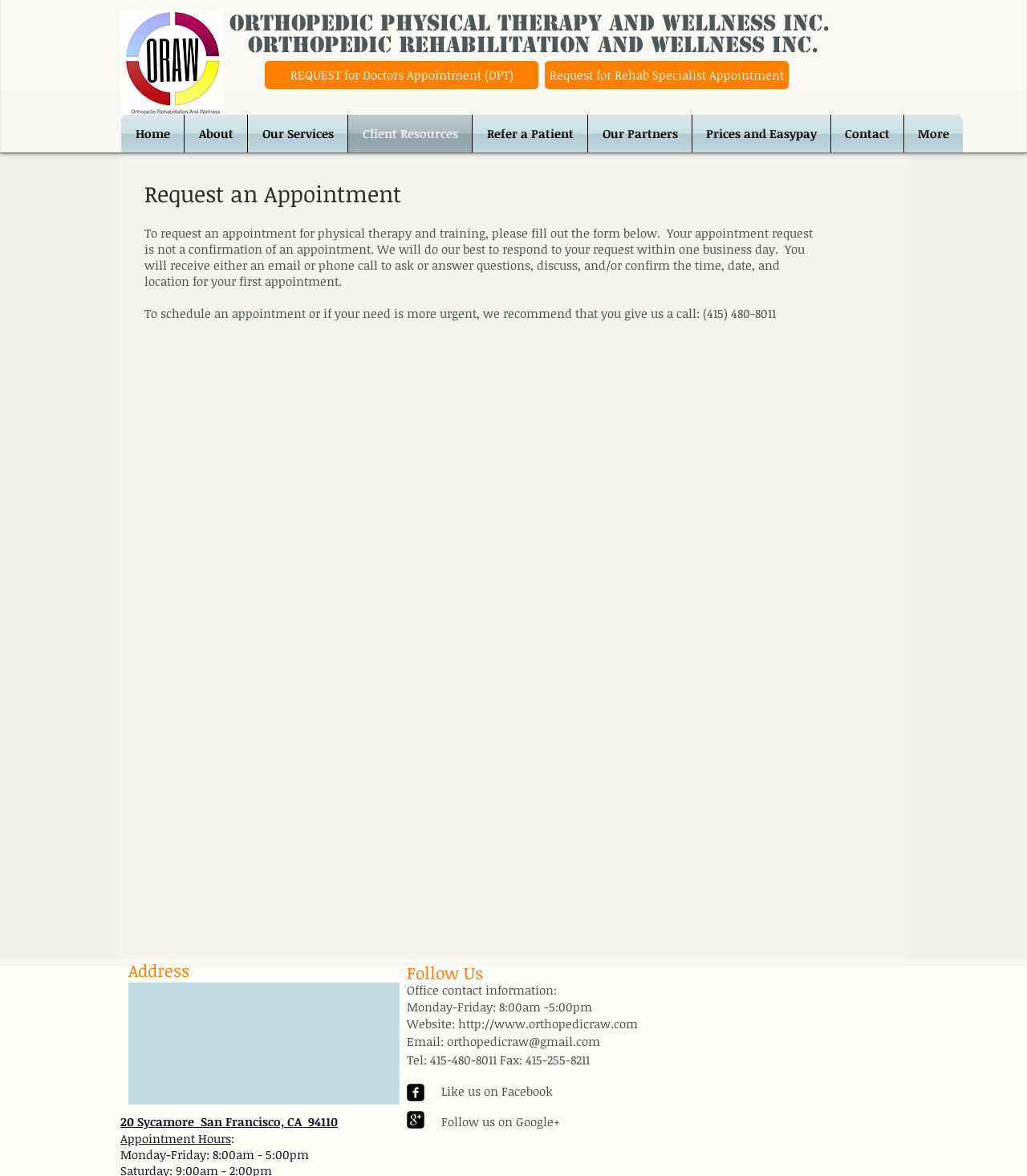Analyze the image and deliver a detailed answer to the question: What is the phone number to schedule an appointment?

The phone number to schedule an appointment can be found in the StaticText element [230] which says 'To schedule an appointment or if your need is more urgent, we recommend that you give us a call: (415) 480-8011'.